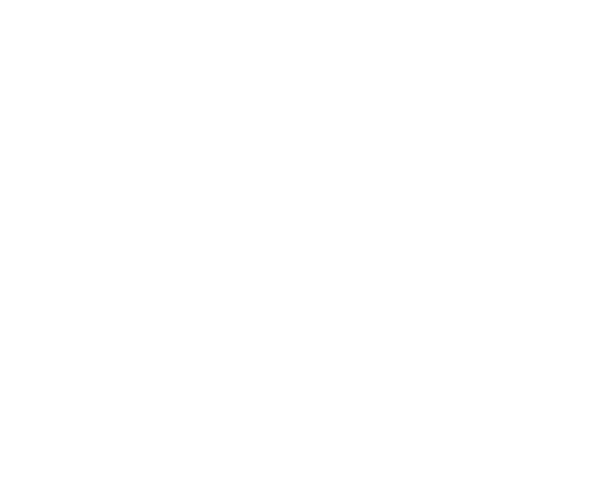Explain the image thoroughly, mentioning every notable detail.

The image features the logo of Socian AI, a company that specializes in natural language processing technologies. The logo is designed with a sleek and modern aesthetic, emphasizing the company's commitment to innovation in AI. As a prominent element on the webpage, this logo serves not only as a brand identifier but also symbolizes the cutting-edge solutions that Socian AI provides to businesses, enabling them to harness unstructured data for insightful decision-making. The logo's placement reflects its importance in the overall branding and communication strategy of the company.